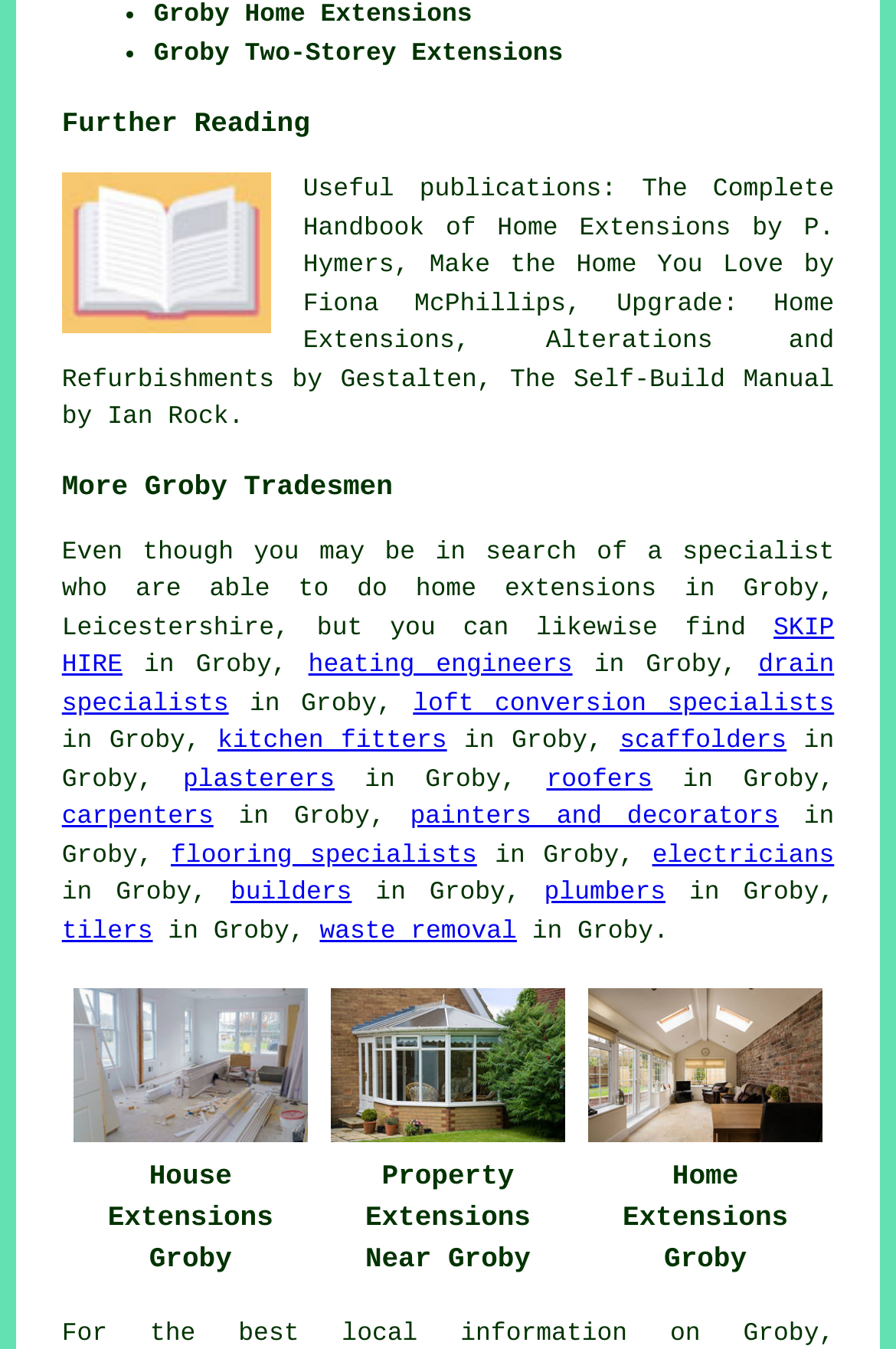Please give the bounding box coordinates of the area that should be clicked to fulfill the following instruction: "Click 'plumbers'". The coordinates should be in the format of four float numbers from 0 to 1, i.e., [left, top, right, bottom].

[0.607, 0.652, 0.743, 0.673]